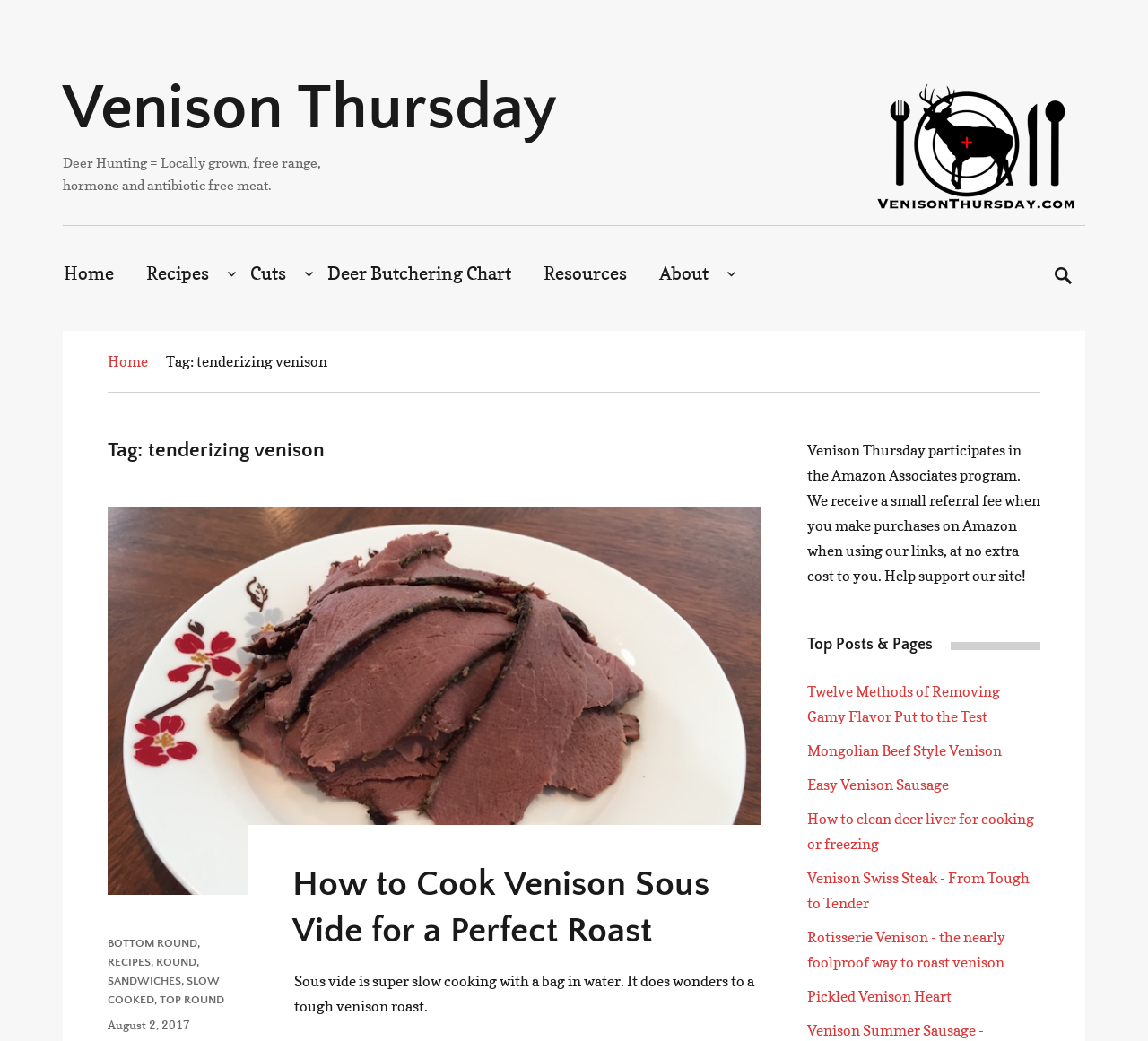Specify the bounding box coordinates of the area that needs to be clicked to achieve the following instruction: "Read the article 'How to Cook Venison Sous Vide for a Perfect Roast'".

[0.094, 0.488, 0.662, 0.859]